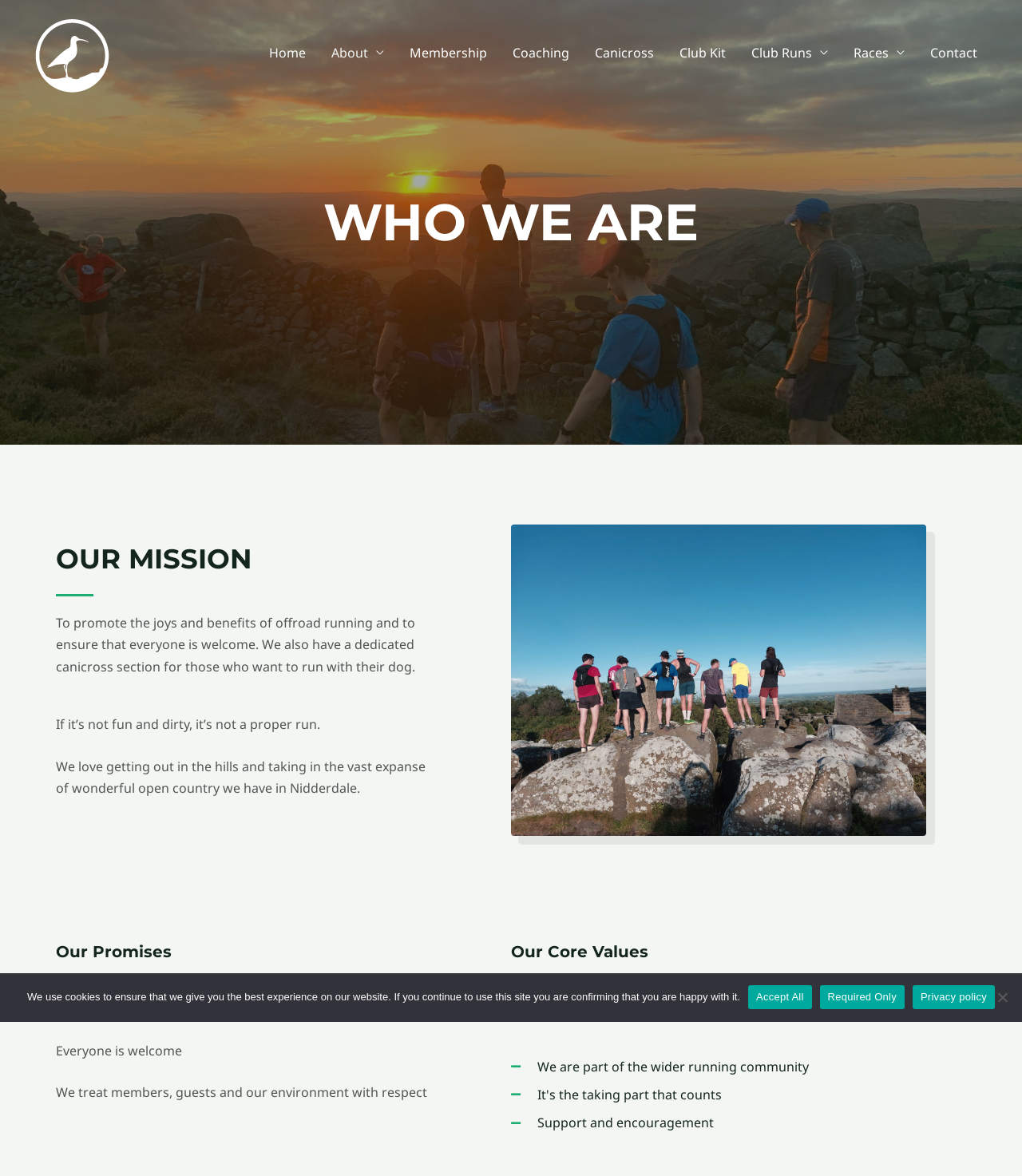Using the format (top-left x, top-left y, bottom-right x, bottom-right y), and given the element description, identify the bounding box coordinates within the screenshot: Privacy policy

[0.893, 0.837, 0.973, 0.858]